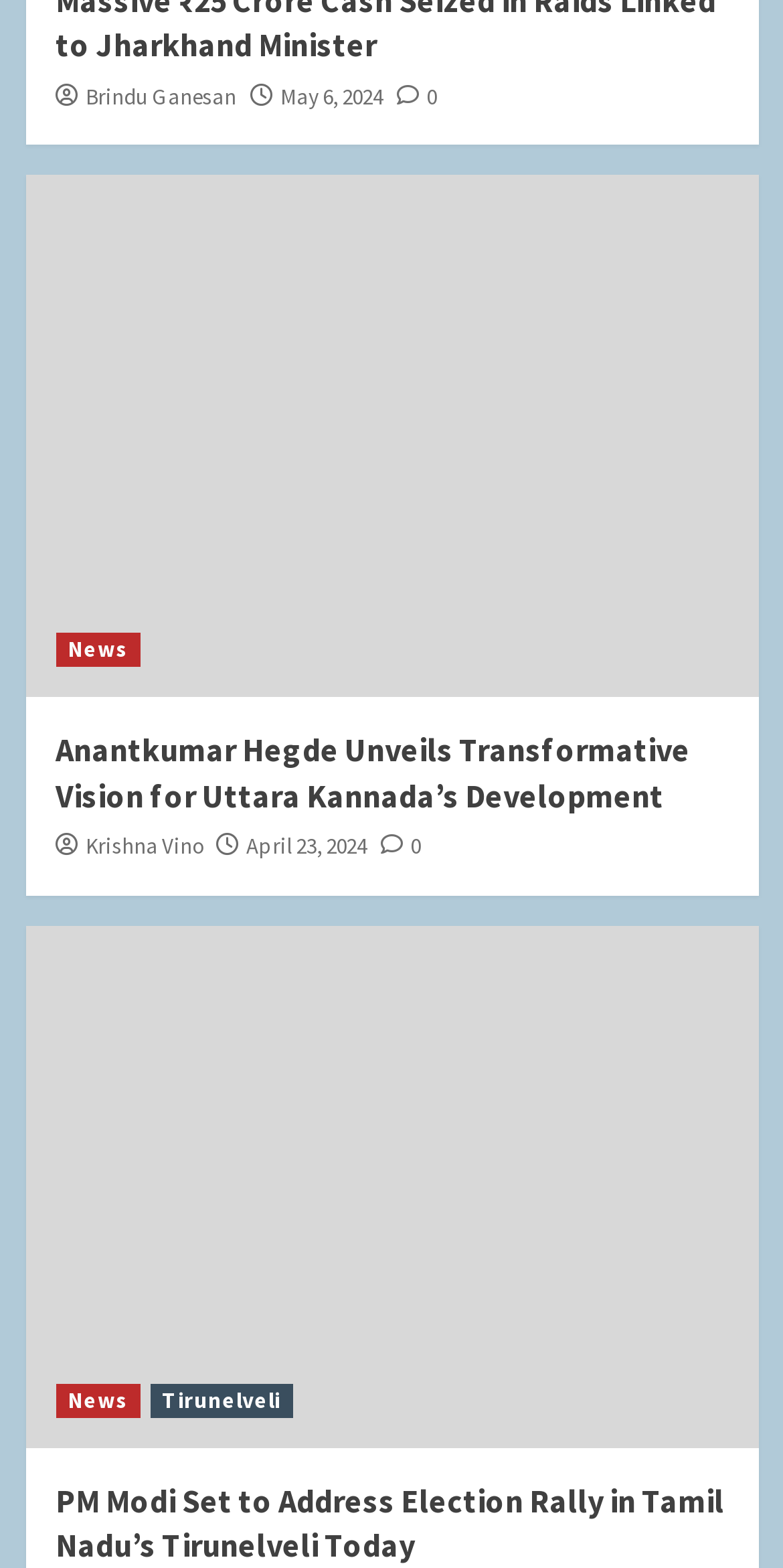Determine the bounding box coordinates of the clickable region to carry out the instruction: "Click on the link to read about Anantkumar Hegde".

[0.032, 0.112, 0.968, 0.445]